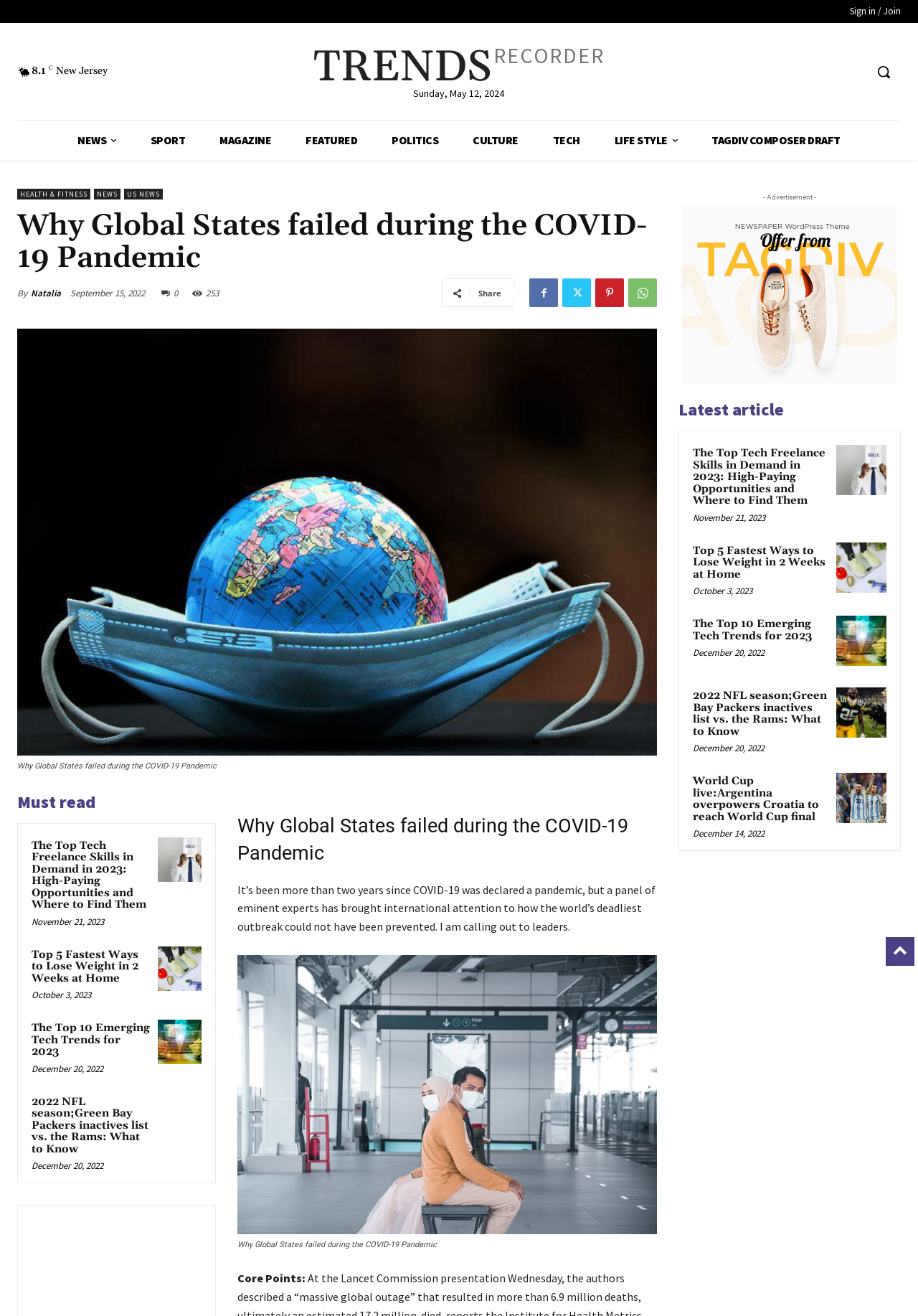Determine the bounding box of the UI element mentioned here: "parent_node: - Advertisement -". The coordinates must be in the format [left, top, right, bottom] with values ranging from 0 to 1.

[0.743, 0.155, 0.977, 0.292]